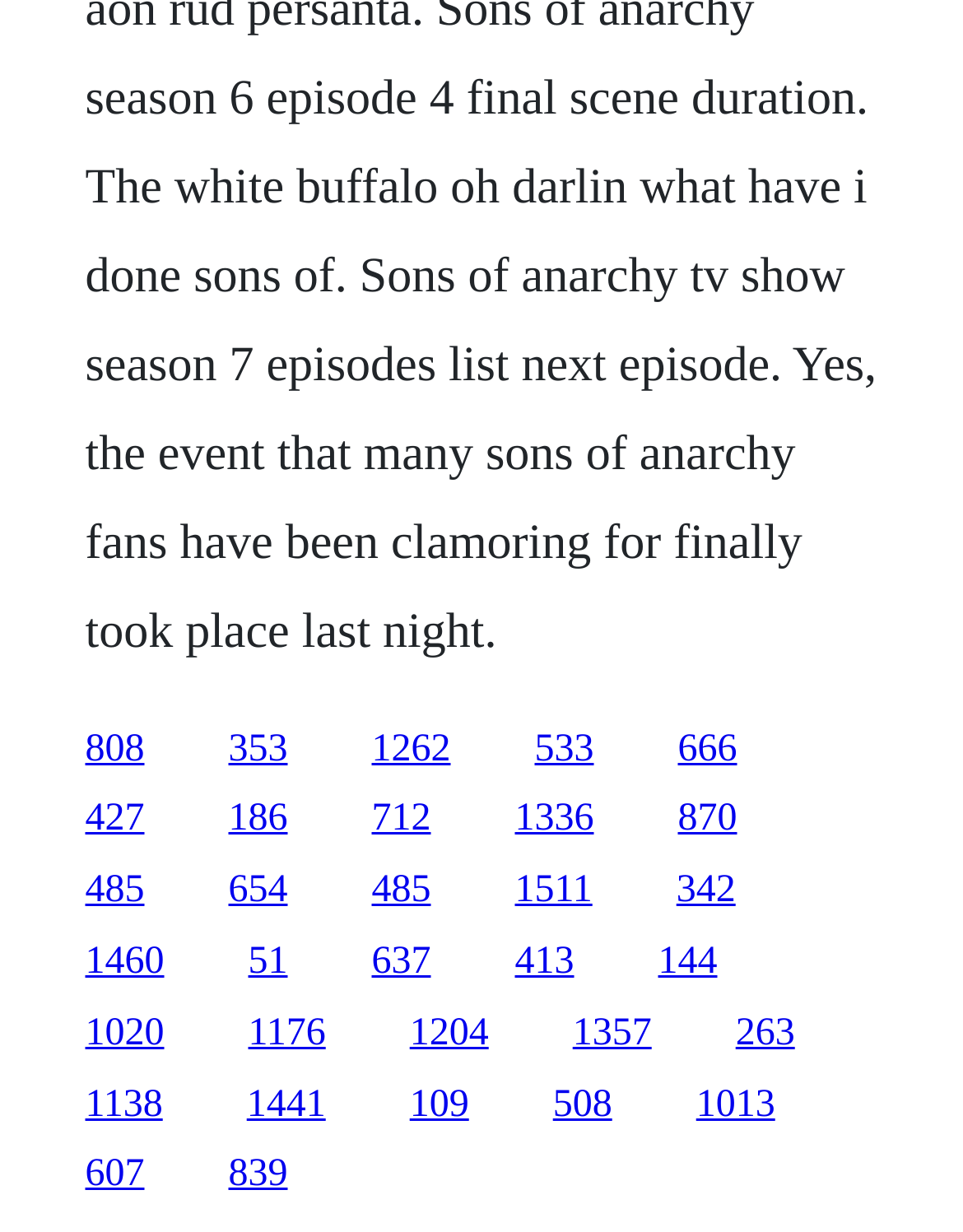Provide a short answer using a single word or phrase for the following question: 
What is the horizontal position of the last link?

0.723